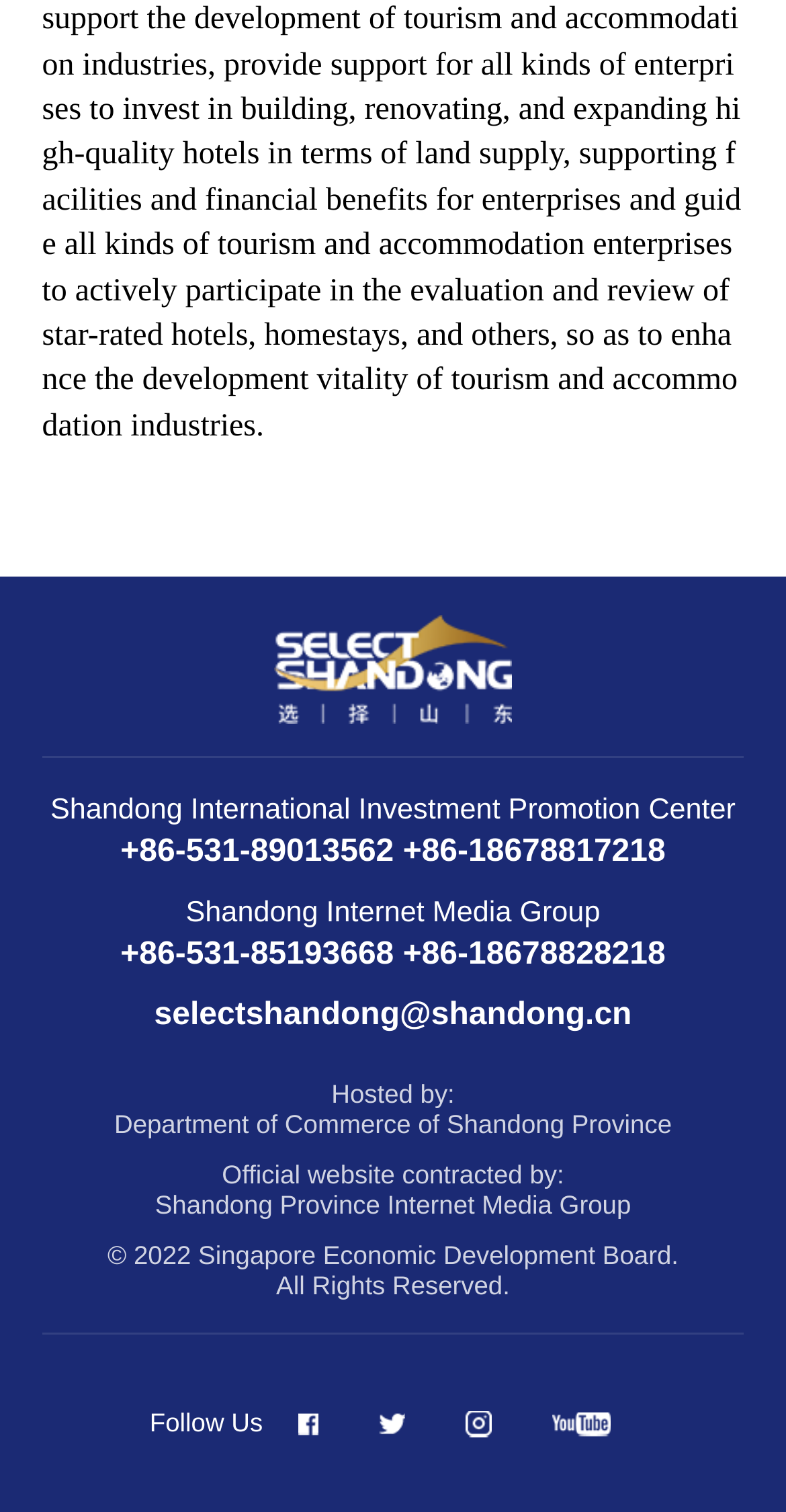Find and provide the bounding box coordinates for the UI element described with: "parent_node: Follow Us".

[0.346, 0.93, 0.438, 0.952]